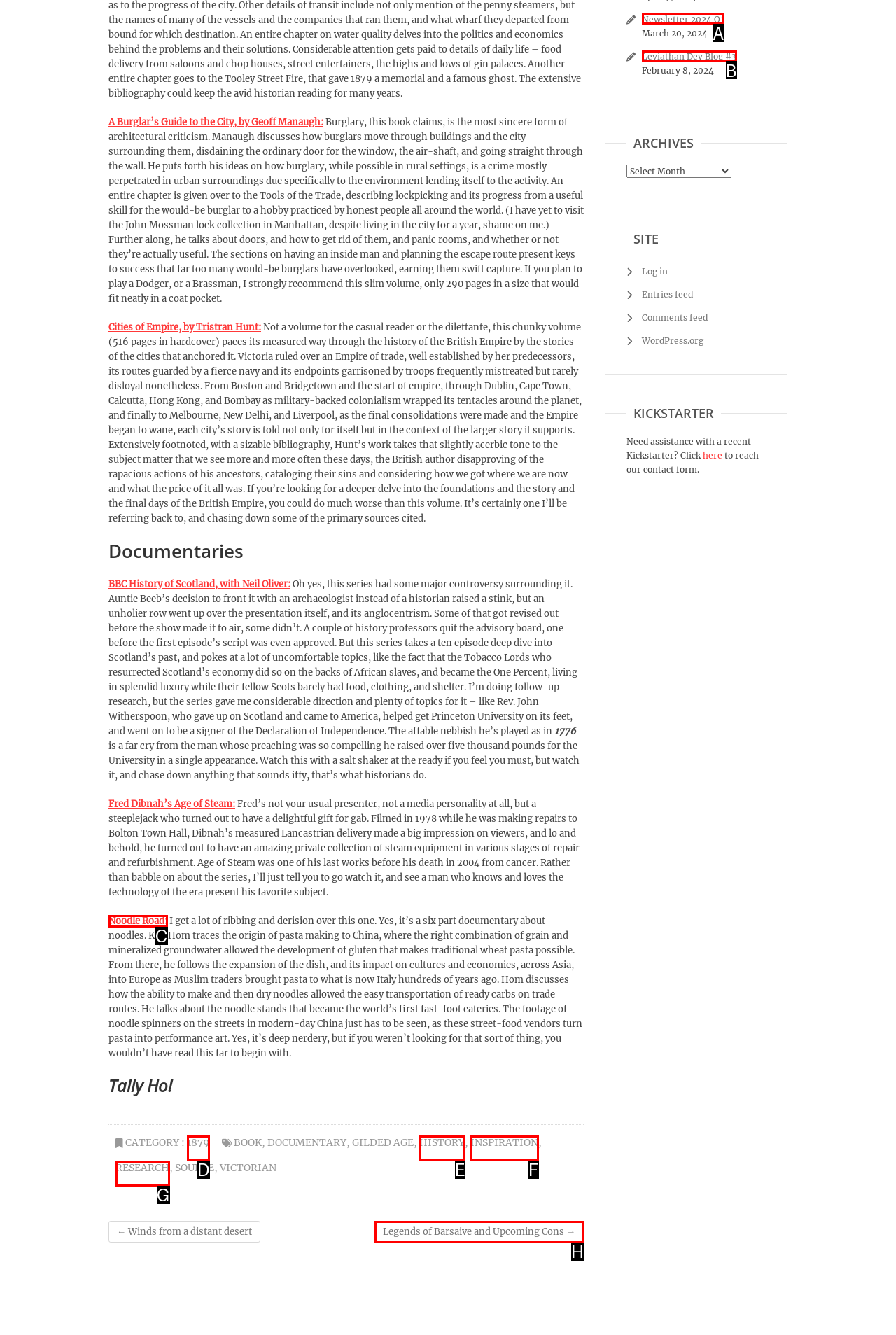Based on the description: Newsletter 2024 Q1, select the HTML element that best fits. Reply with the letter of the correct choice from the options given.

A